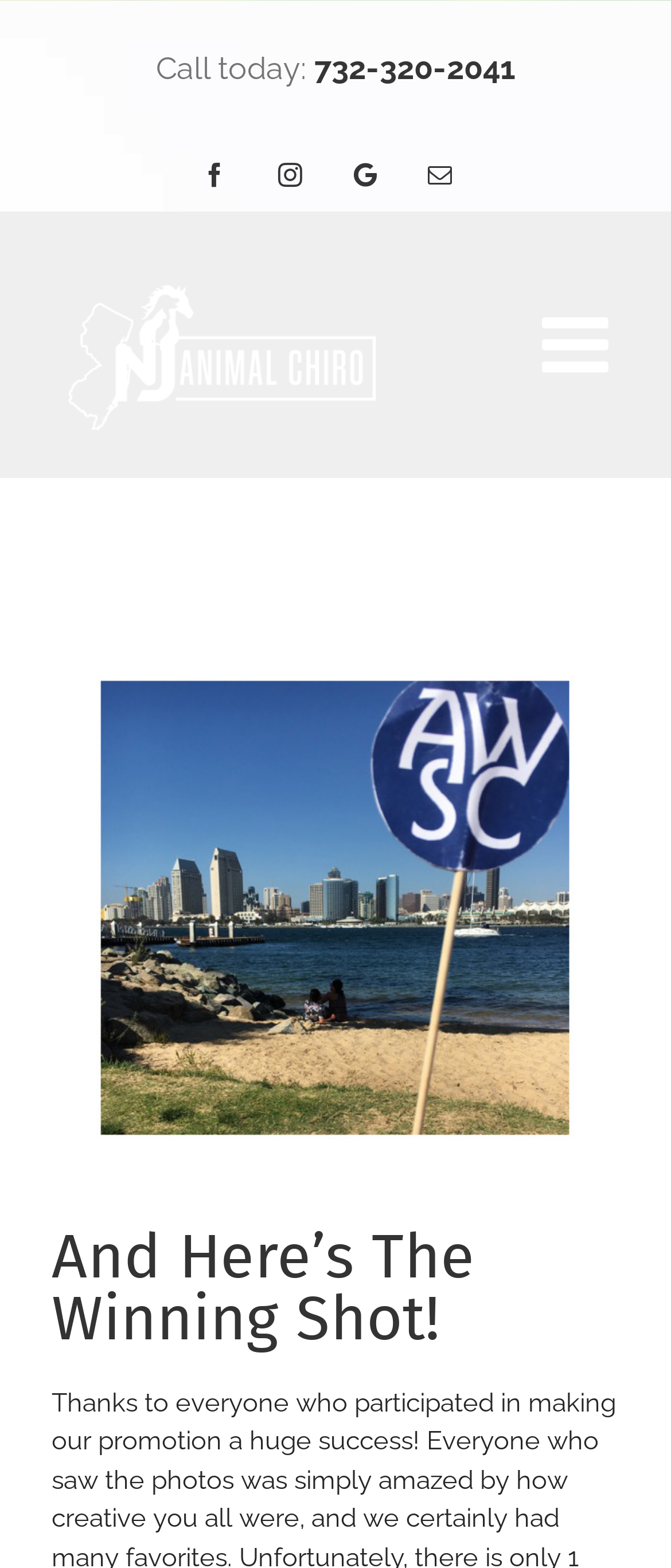From the element description Instagram, predict the bounding box coordinates of the UI element. The coordinates must be specified in the format (top-left x, top-left y, bottom-right x, bottom-right y) and should be within the 0 to 1 range.

[0.414, 0.104, 0.45, 0.12]